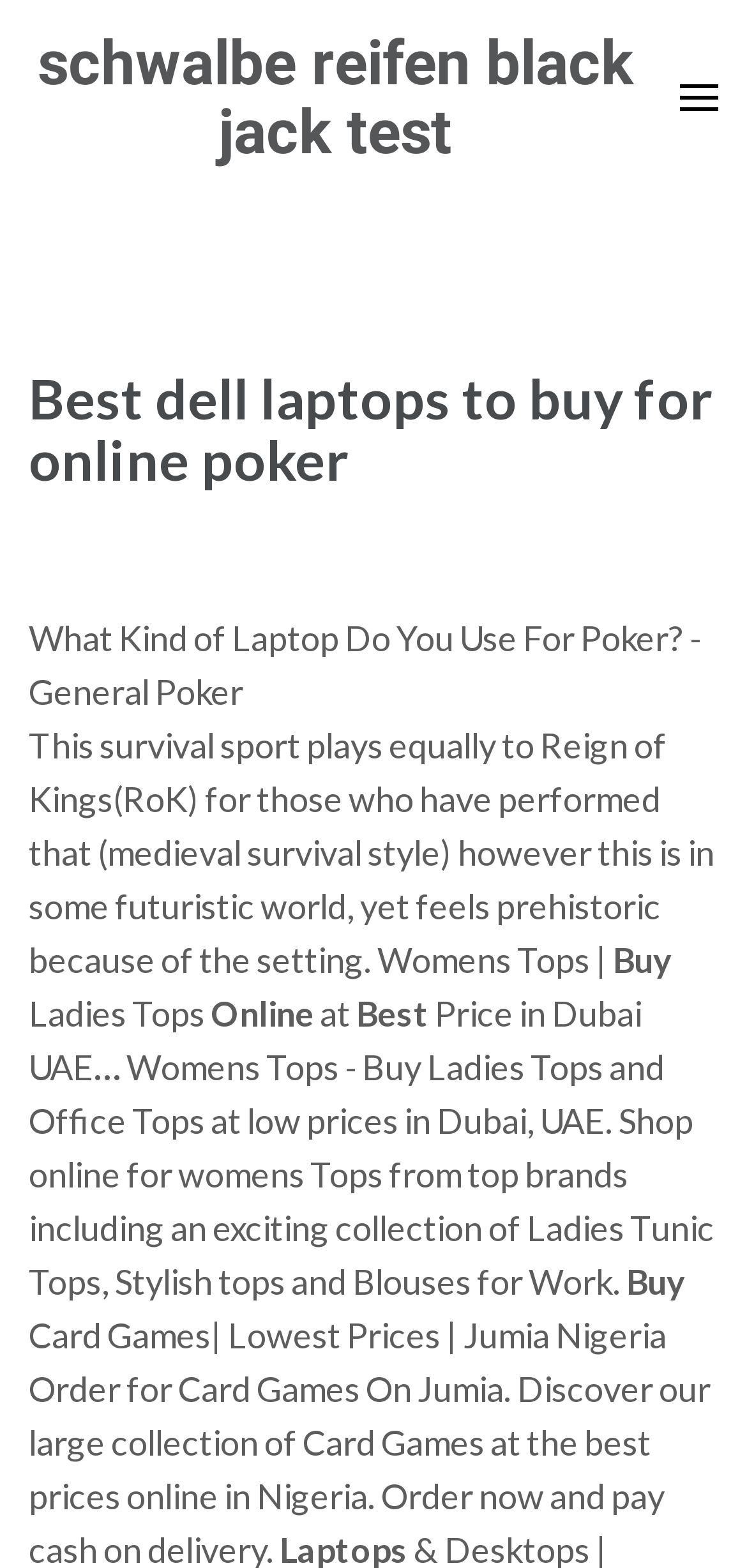Use a single word or phrase to answer the question:
What is mentioned below the header?

General Poker discussion